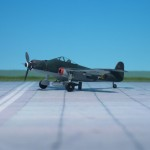Break down the image and describe each part extensively.

The image features the Blohm & Voss Bv P. 204, a unique asymmetric mixed-propulsion ground attack aircraft designed by Dr. Richard Vogt. The aircraft is depicted on a runway-like surface against a clear blue sky, showcasing its distinctive design elements, including the unswept rectangular wings with taper and dihedral on the outer panels. Notably, the fuselage is slightly offset to accommodate a turbojet on one side, balanced by a radial engine located at the nose. The Bv P. 204's conventional landing gear can be seen as it stands poised for flight. Notably, the aircraft was equipped for armament with two MG 151/20 20mm cannons, along with the potential for carrying advanced guided missiles beneath its wings, allowing it to engage both ground and aerial targets effectively.